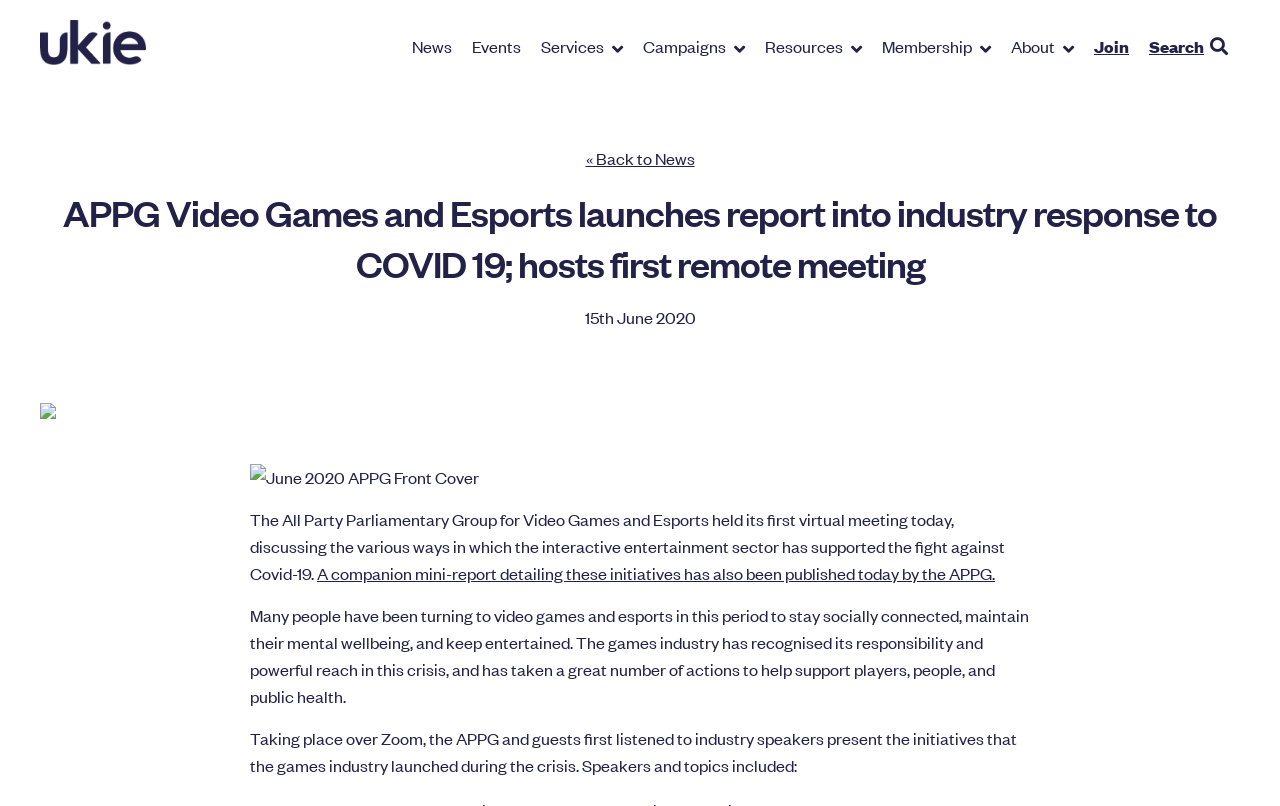Provide the bounding box coordinates of the area you need to click to execute the following instruction: "Click on News".

[0.314, 0.034, 0.361, 0.08]